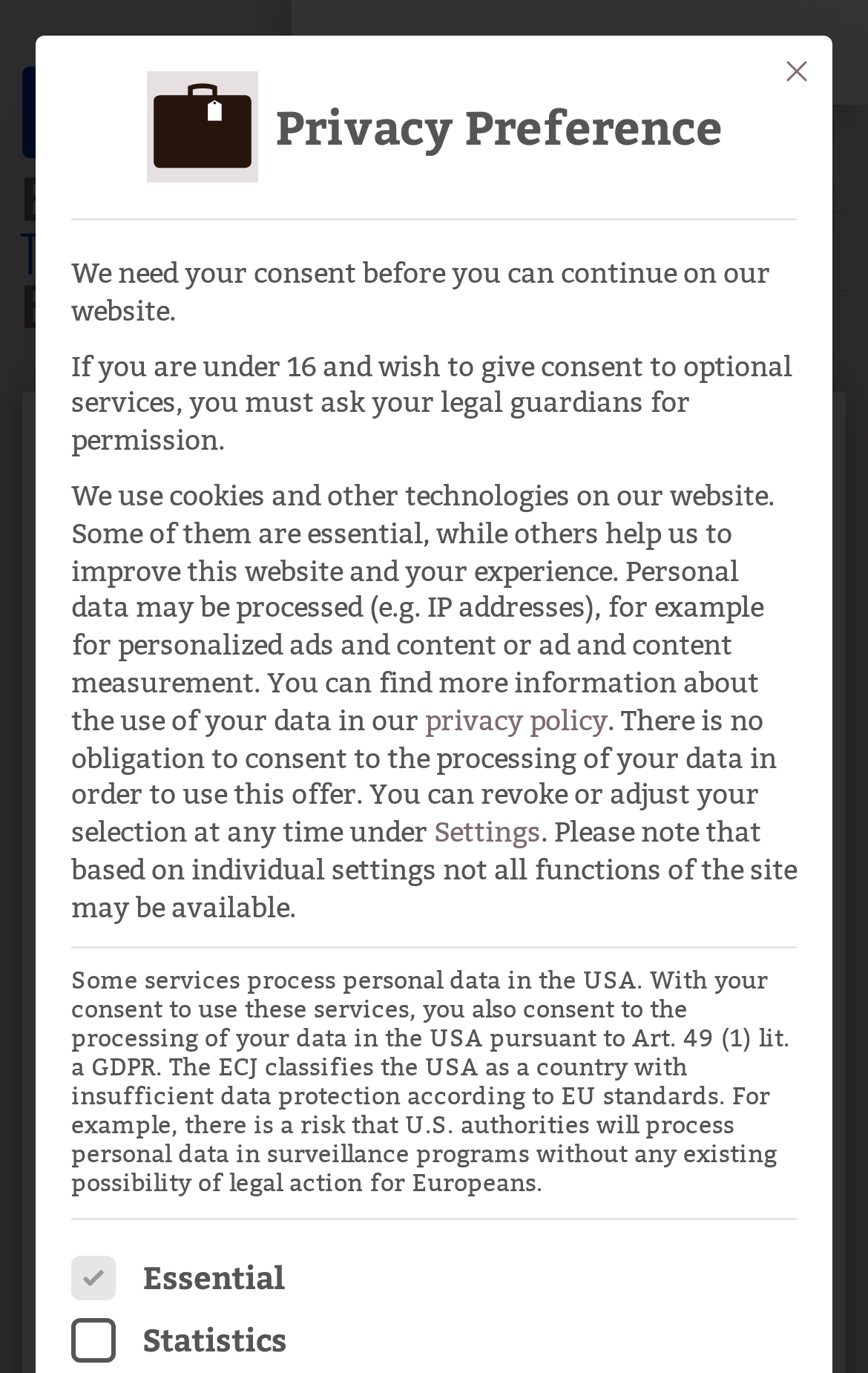Please examine the image and provide a detailed answer to the question: Where may personal data be processed?

The privacy preference section mentions that some services process personal data in the USA, and that the ECJ classifies the USA as a country with insufficient data protection according to EU standards.